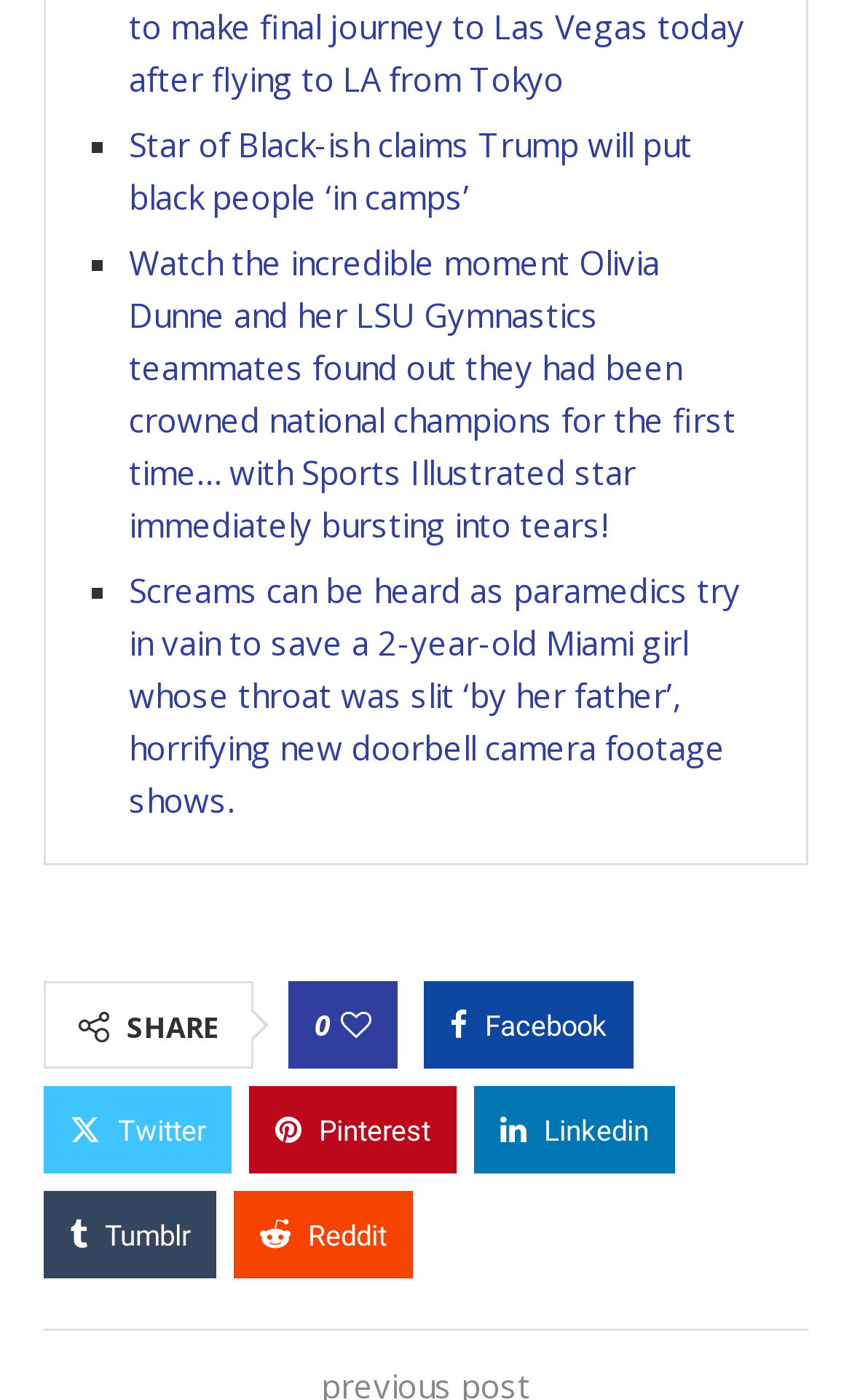Please identify the bounding box coordinates of the clickable area that will fulfill the following instruction: "Read the news about a 2-year-old Miami girl". The coordinates should be in the format of four float numbers between 0 and 1, i.e., [left, top, right, bottom].

[0.151, 0.406, 0.869, 0.587]